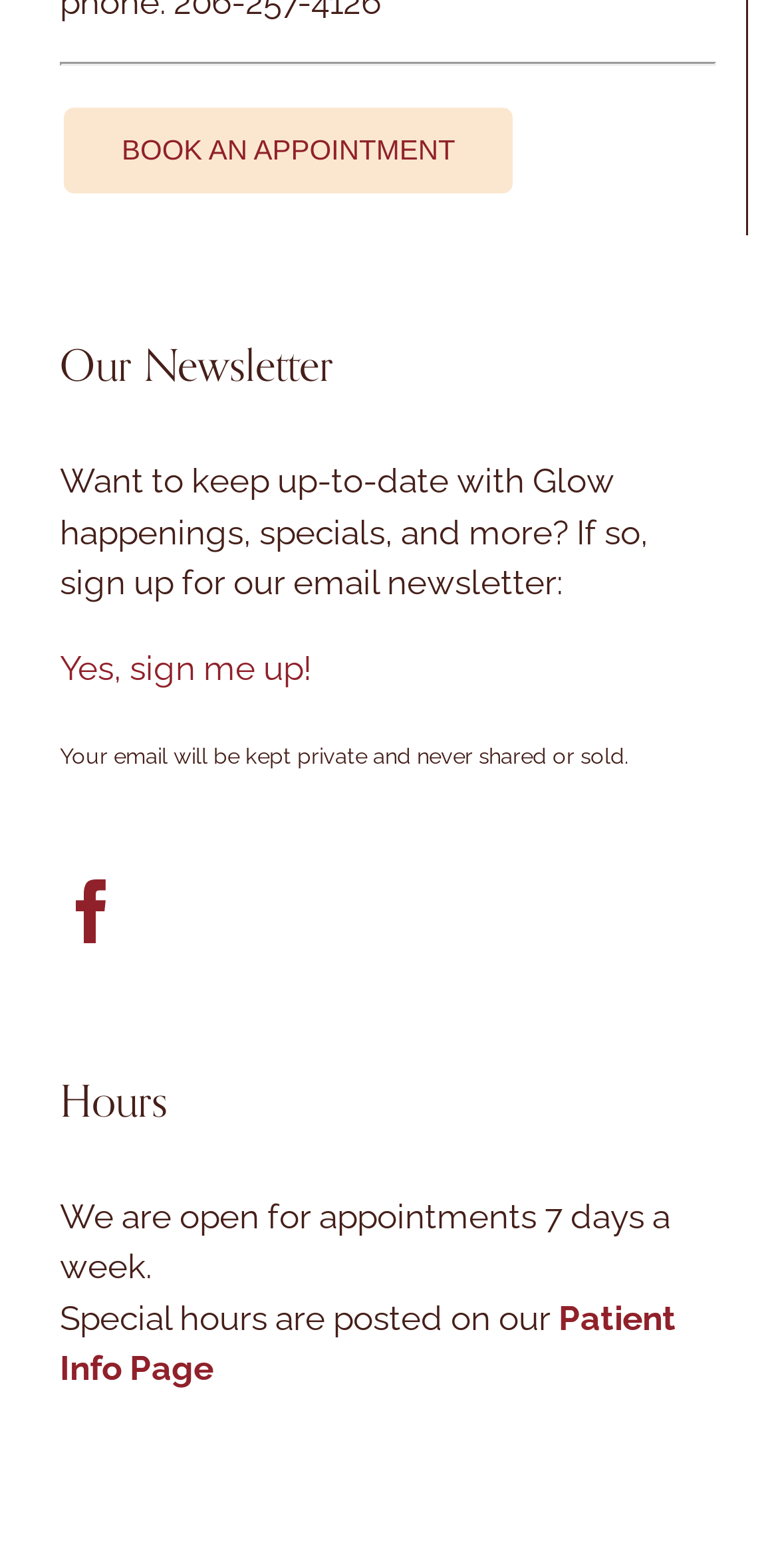Please provide a short answer using a single word or phrase for the question:
What is the purpose of the 'Facebook' link?

To visit Glow's Facebook page